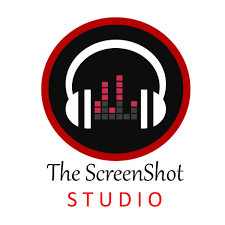What is the name of the studio?
Based on the screenshot, provide a one-word or short-phrase response.

The ScreenShot Studio